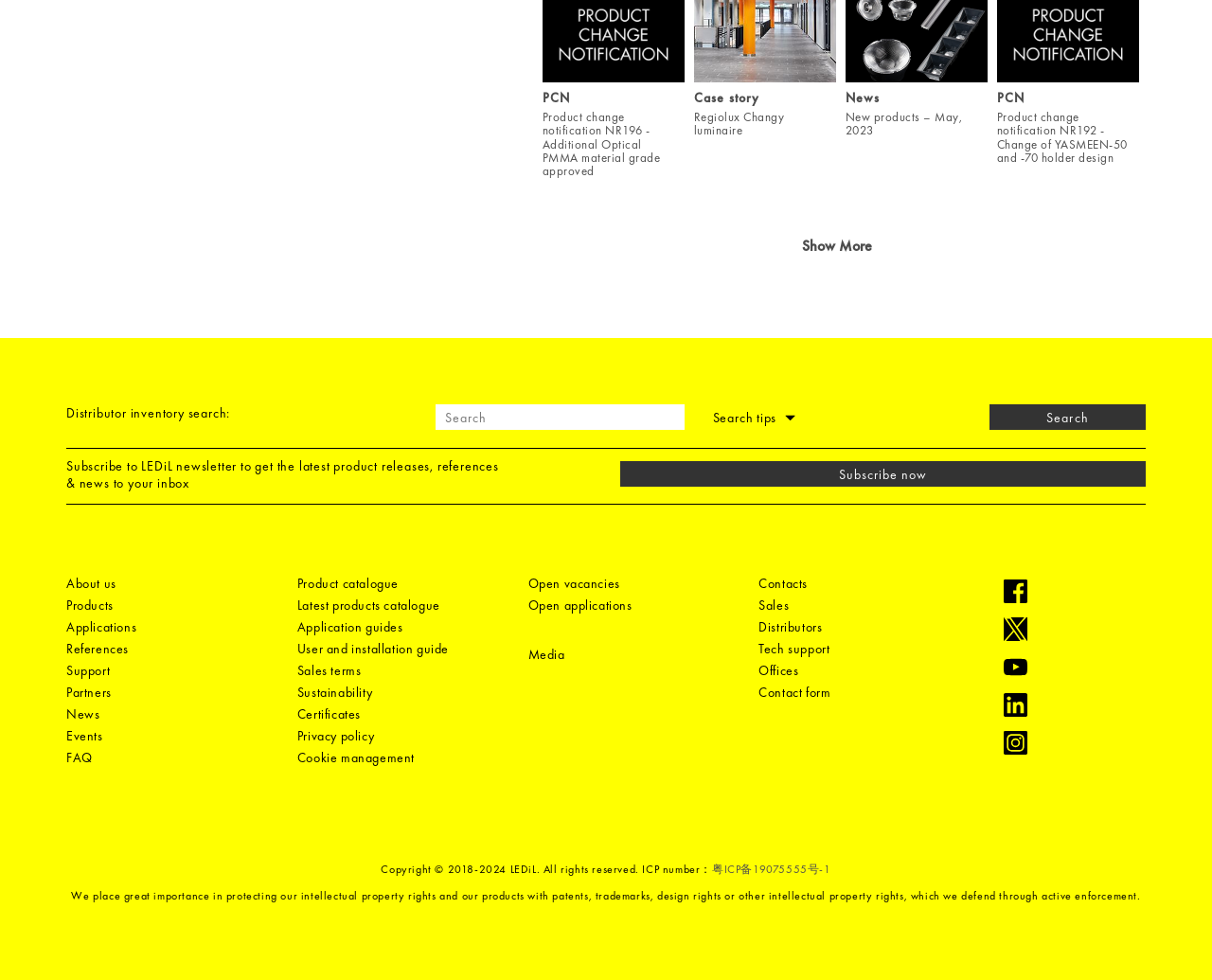Based on the element description About us, identify the bounding box of the UI element in the given webpage screenshot. The coordinates should be in the format (top-left x, top-left y, bottom-right x, bottom-right y) and must be between 0 and 1.

[0.055, 0.586, 0.096, 0.608]